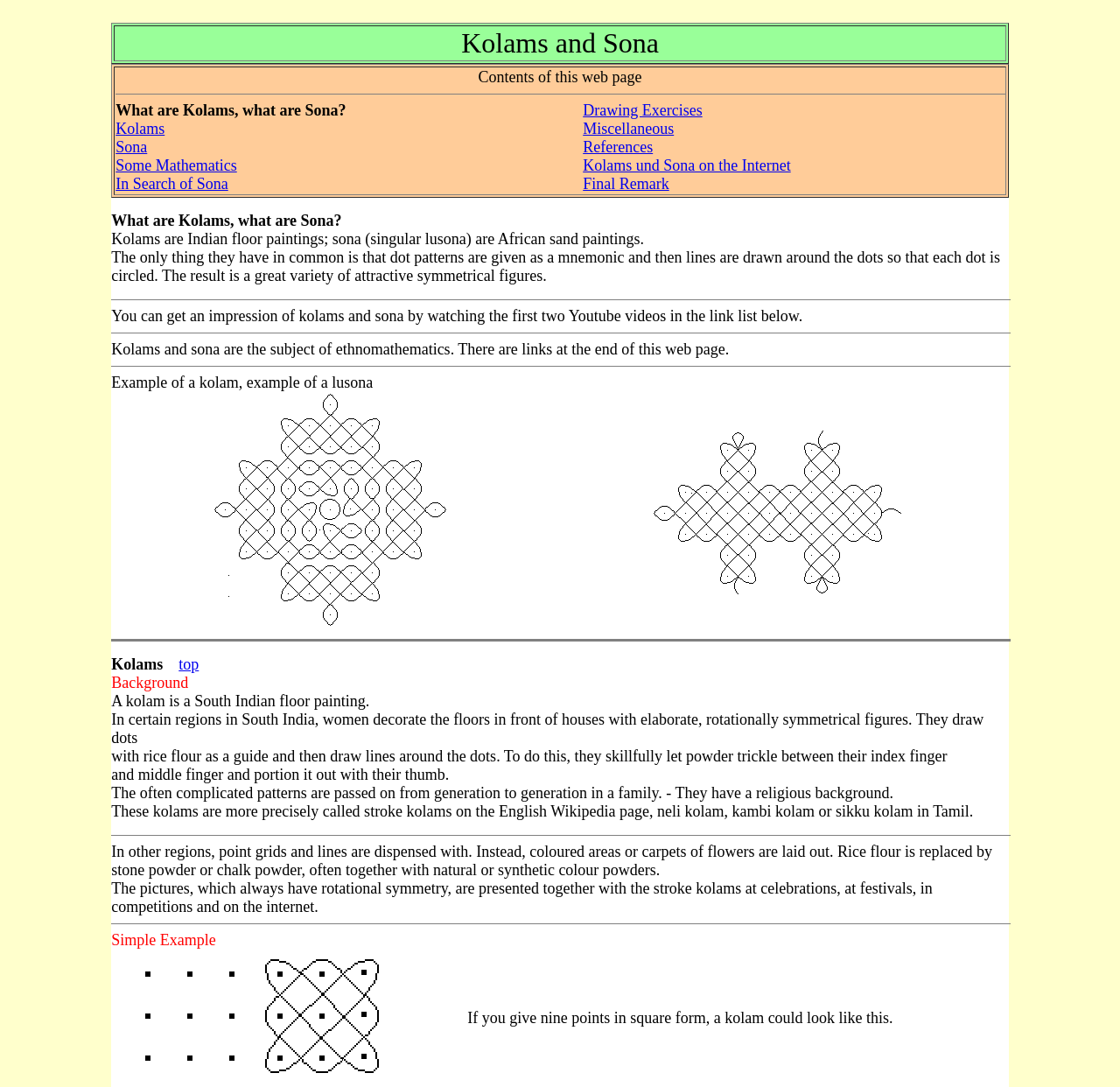Provide the bounding box coordinates of the HTML element described as: "parent_node: Share:". The bounding box coordinates should be four float numbers between 0 and 1, i.e., [left, top, right, bottom].

None